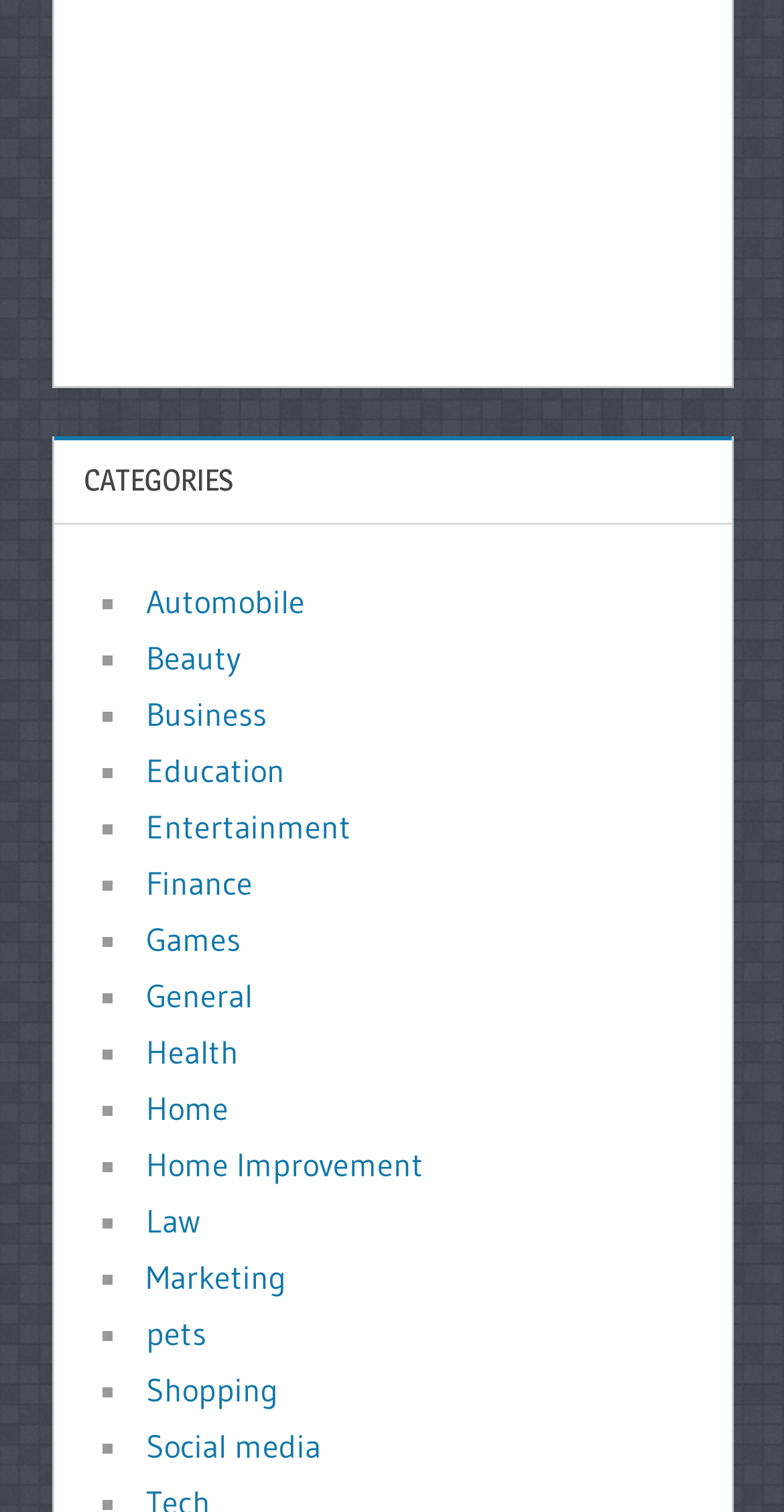Locate the bounding box coordinates of the segment that needs to be clicked to meet this instruction: "Explore Home Improvement".

[0.186, 0.757, 0.54, 0.784]